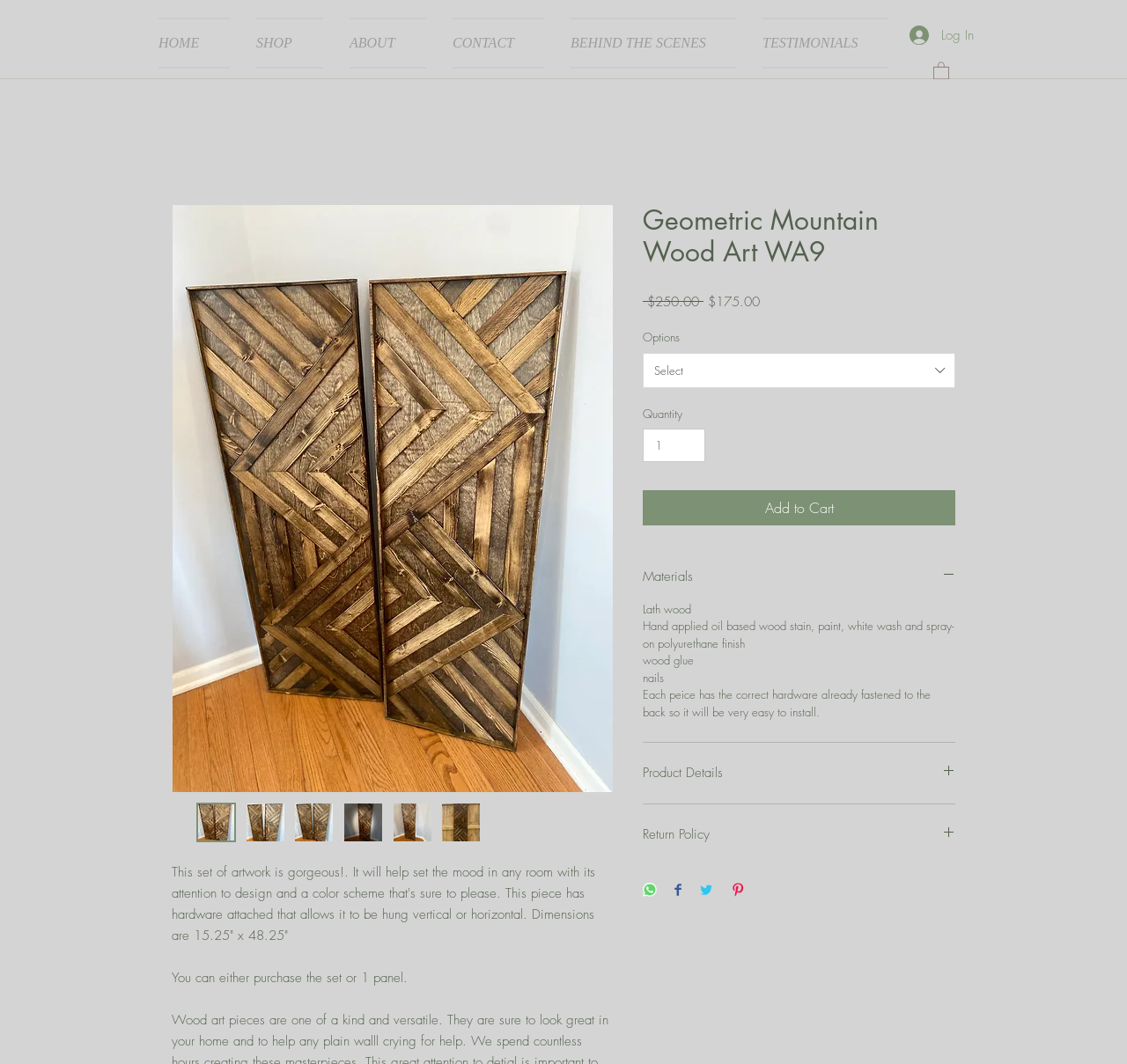What is the price of the artwork?
Answer the question with as much detail as you can, using the image as a reference.

I found the answer by looking at the static text element with the text '$250.00' which is located near the top of the page, indicating that it is the regular price of the artwork. There is also a sale price of $175.00.